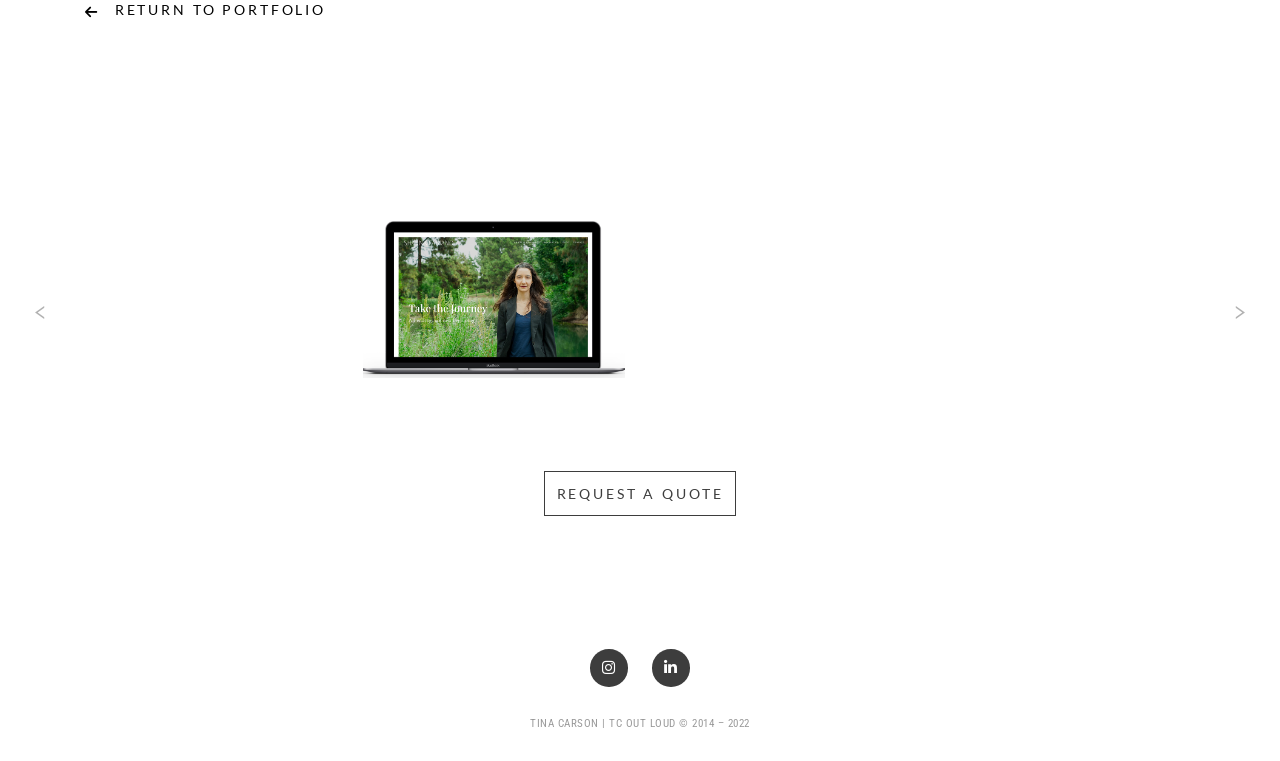How many articles are on this webpage?
Based on the image, provide your answer in one word or phrase.

4